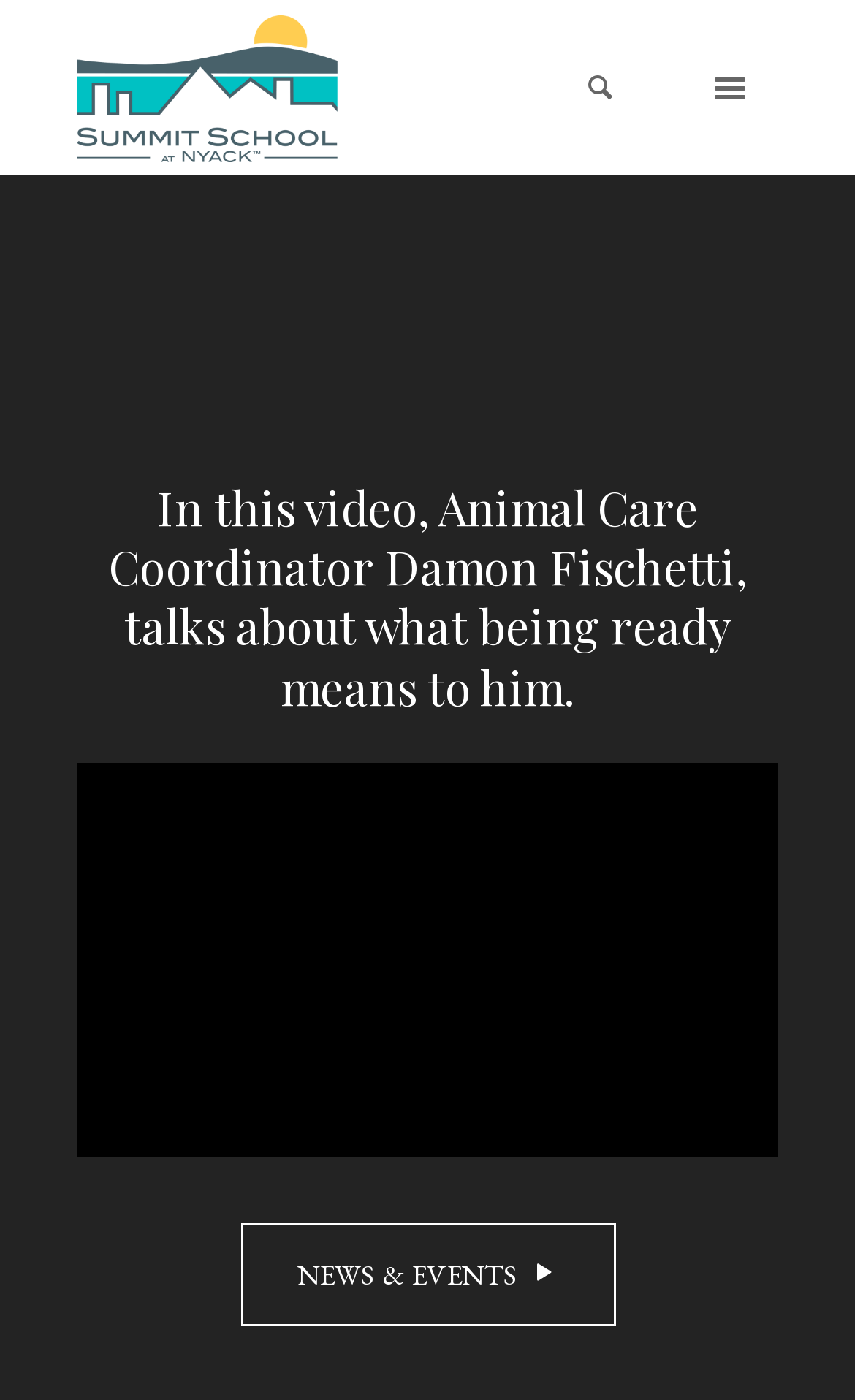How many social media links are present?
Please provide a comprehensive and detailed answer to the question.

There are two link elements with Unicode characters '' and '', which are commonly used to represent social media icons, so there are two social media links present.